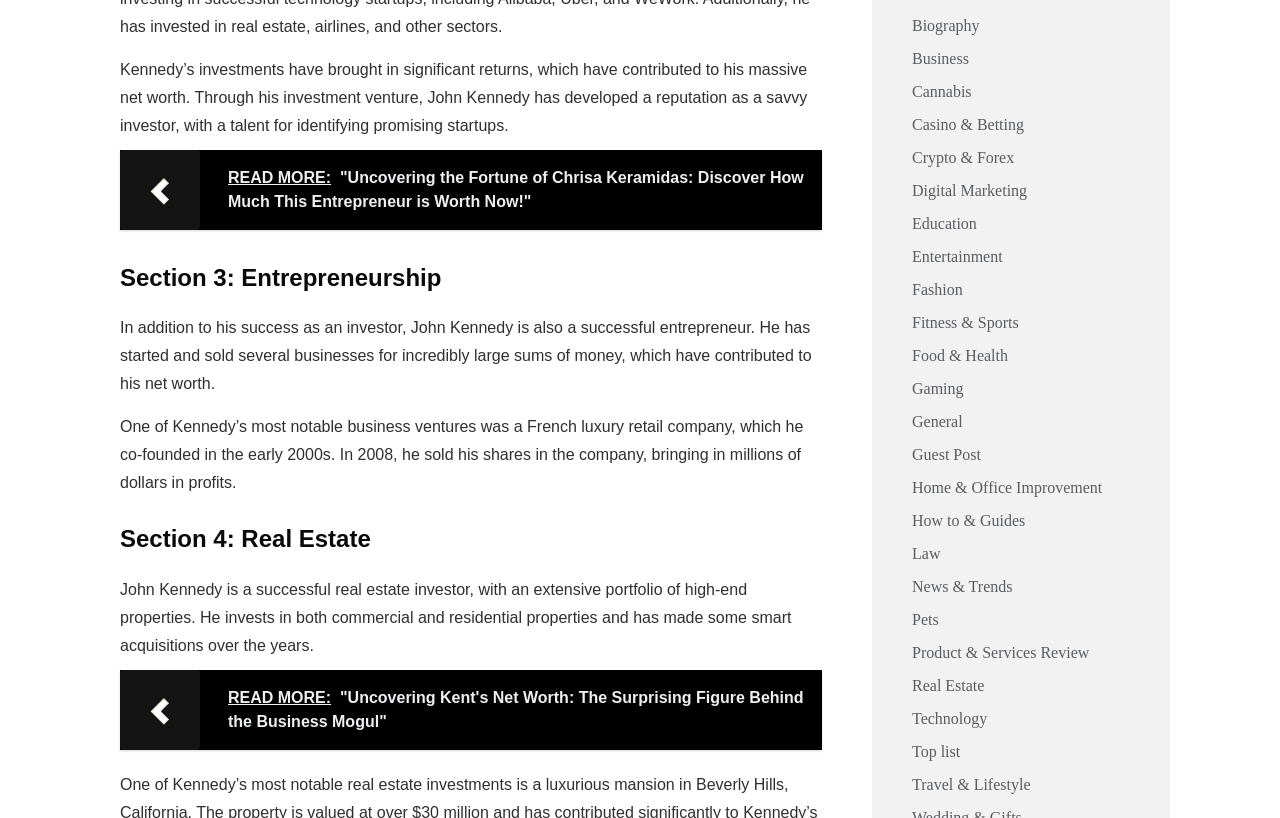Based on the description "Product & Services Review", find the bounding box of the specified UI element.

[0.712, 0.781, 0.851, 0.815]